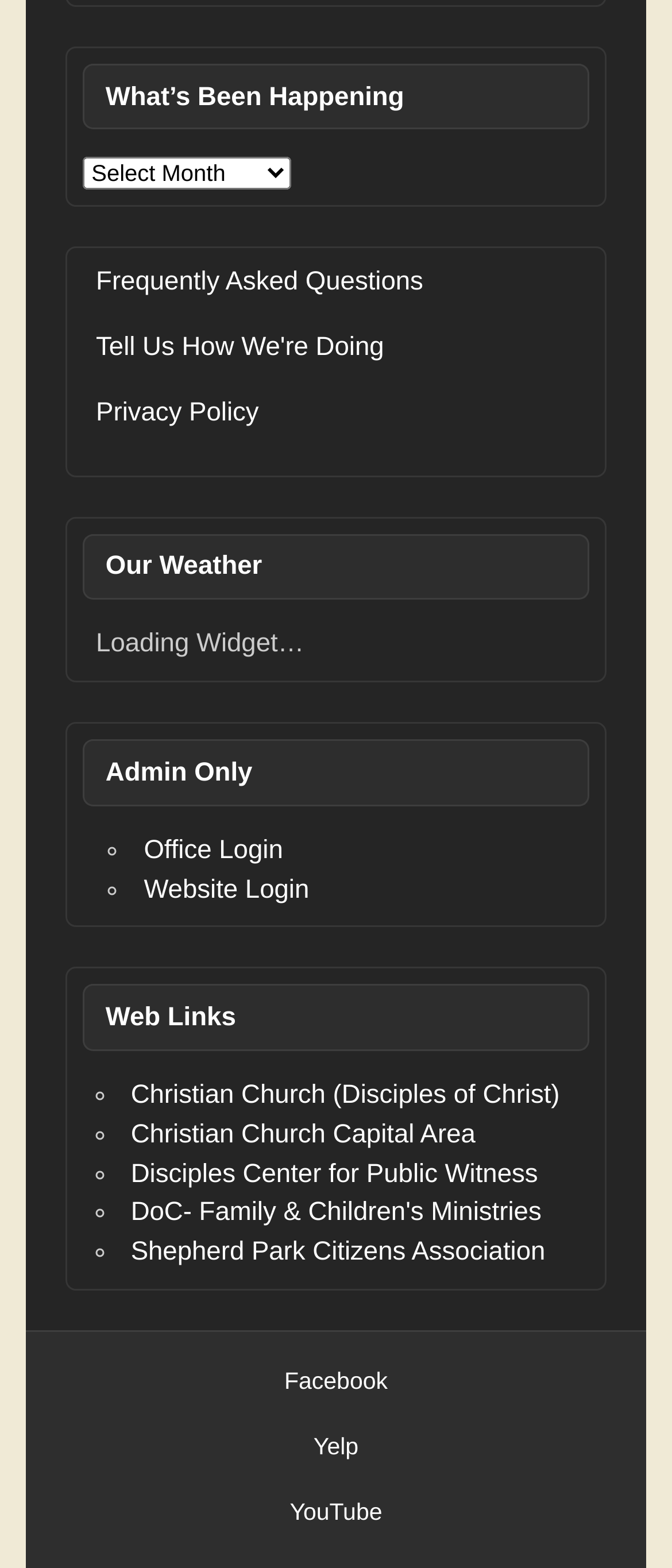How many social media links are at the bottom of the webpage?
Relying on the image, give a concise answer in one word or a brief phrase.

3